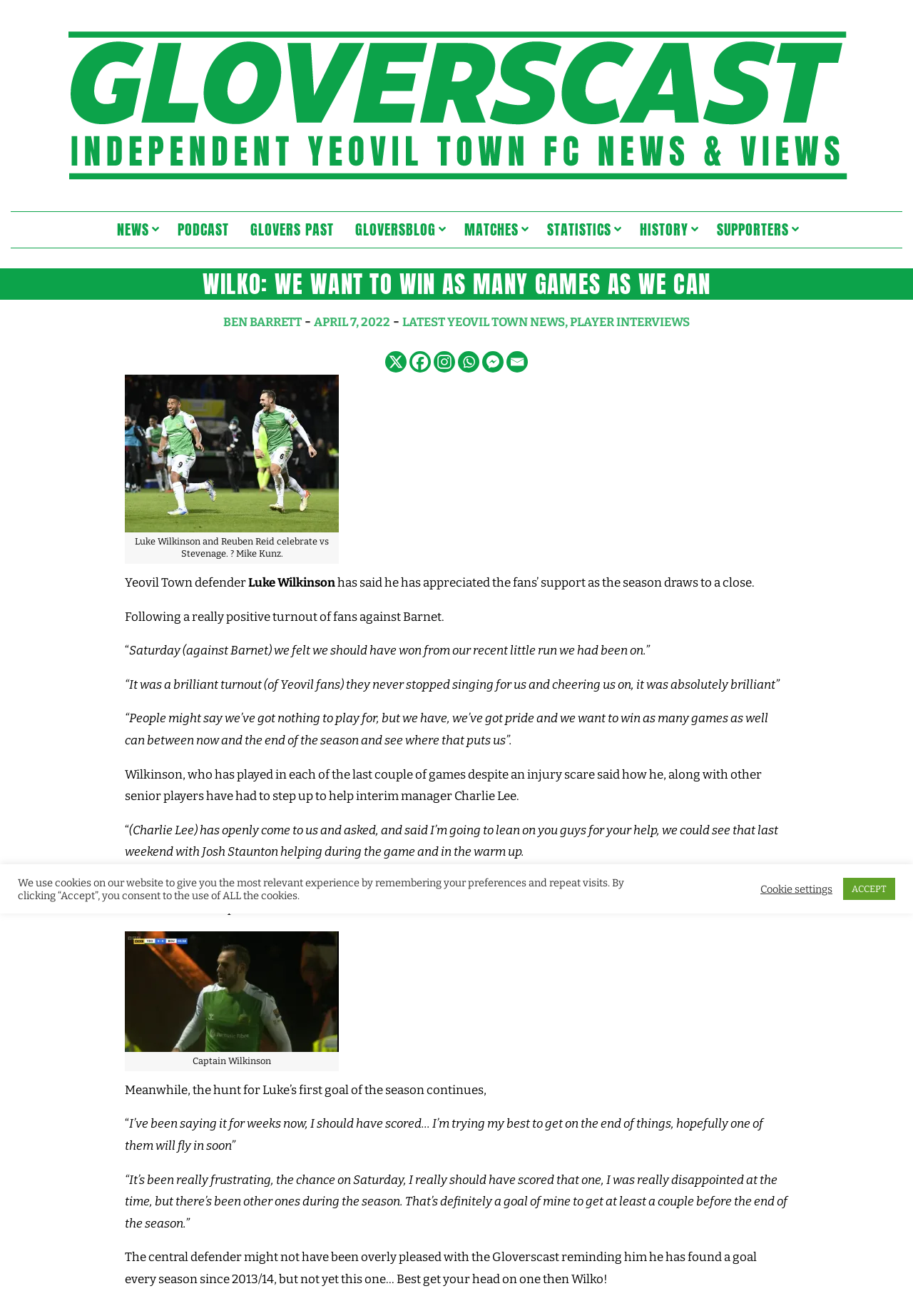Please determine the bounding box coordinates of the section I need to click to accomplish this instruction: "Share on Facebook".

[0.448, 0.267, 0.472, 0.283]